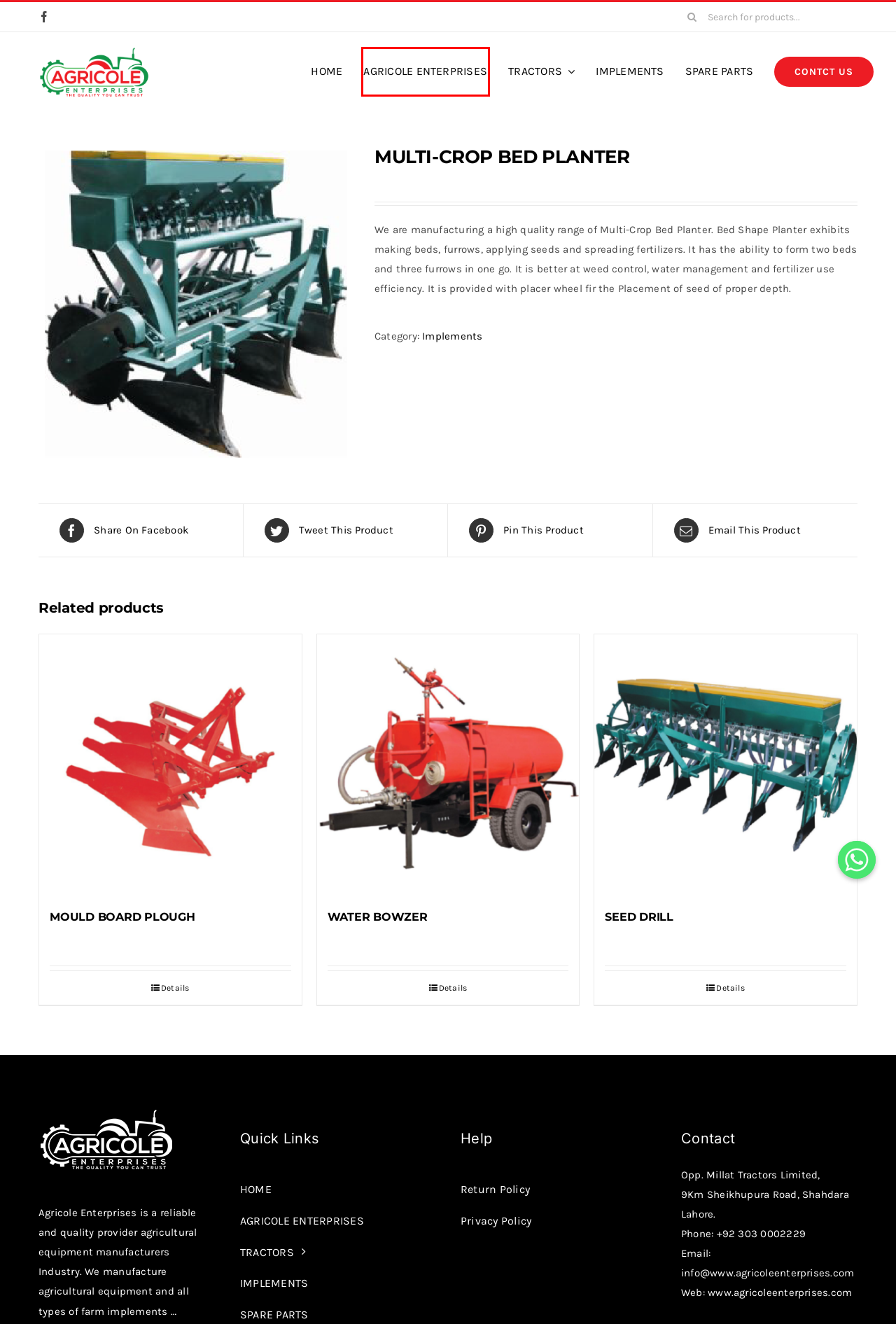Look at the screenshot of a webpage that includes a red bounding box around a UI element. Select the most appropriate webpage description that matches the page seen after clicking the highlighted element. Here are the candidates:
A. MOULD BOARD PLOUGH – Agricol Enterprises
B. Implements – Agricol Enterprises
C. WATER BOWZER – Agricol Enterprises
D. SPARE PARTS – Agricol Enterprises
E. Contact Us – Agricol Enterprises
F. About – Agricol Enterprises
G. SEED DRILL – Agricol Enterprises
H. Agricol Enterprises

F